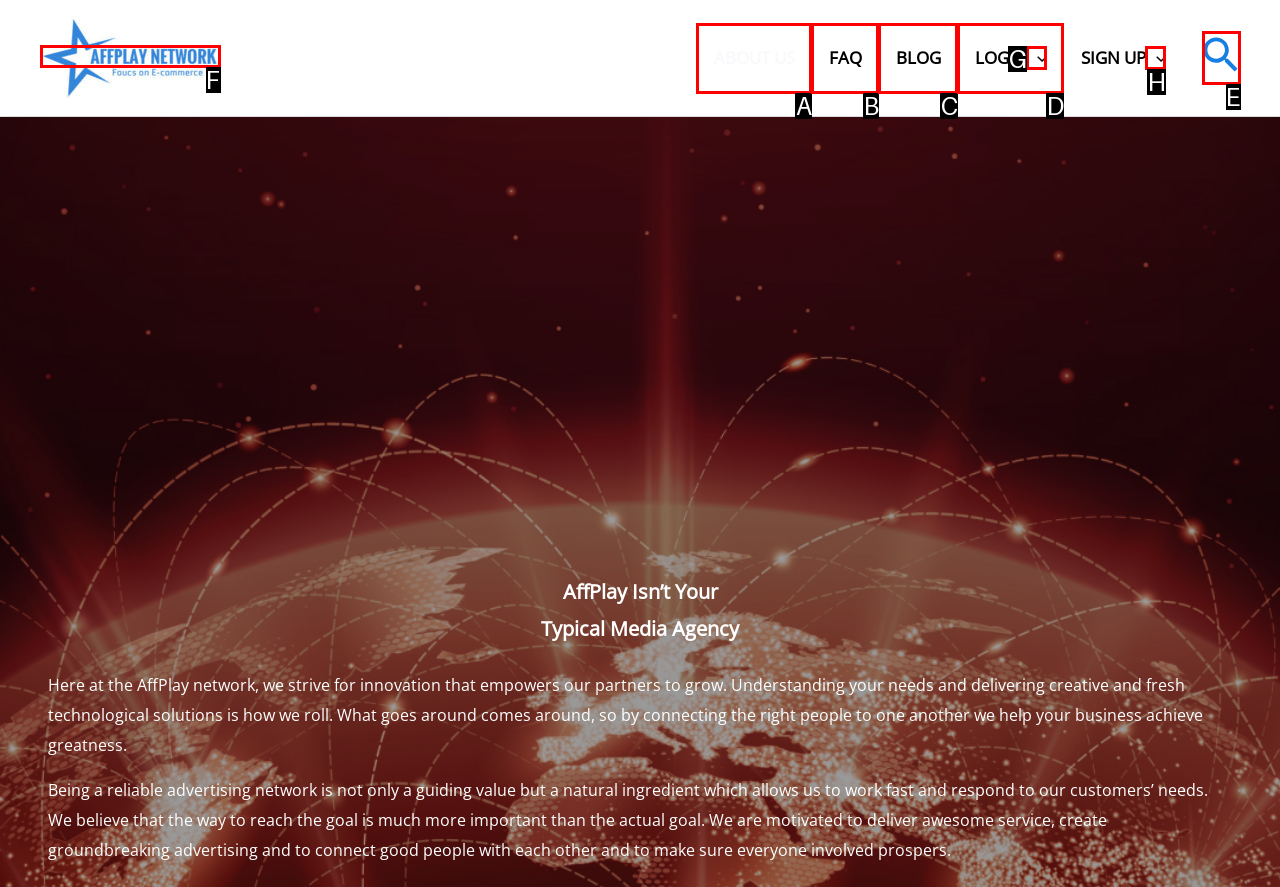From the options provided, determine which HTML element best fits the description: parent_node: SIGN UP aria-label="Menu Toggle". Answer with the correct letter.

H